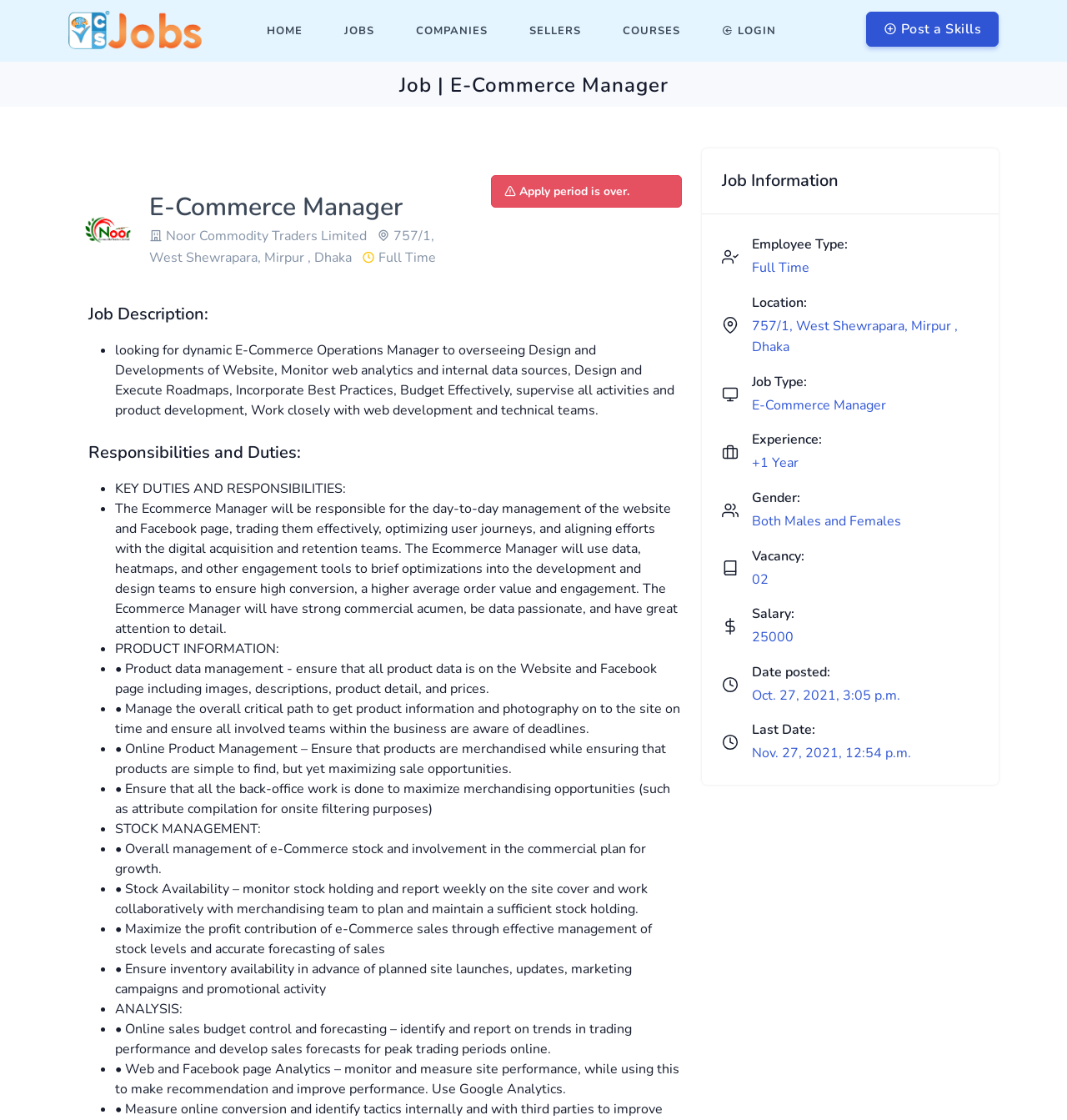Can you find the bounding box coordinates for the element that needs to be clicked to execute this instruction: "Apply for the E-Commerce Manager job"? The coordinates should be given as four float numbers between 0 and 1, i.e., [left, top, right, bottom].

[0.14, 0.168, 0.429, 0.202]